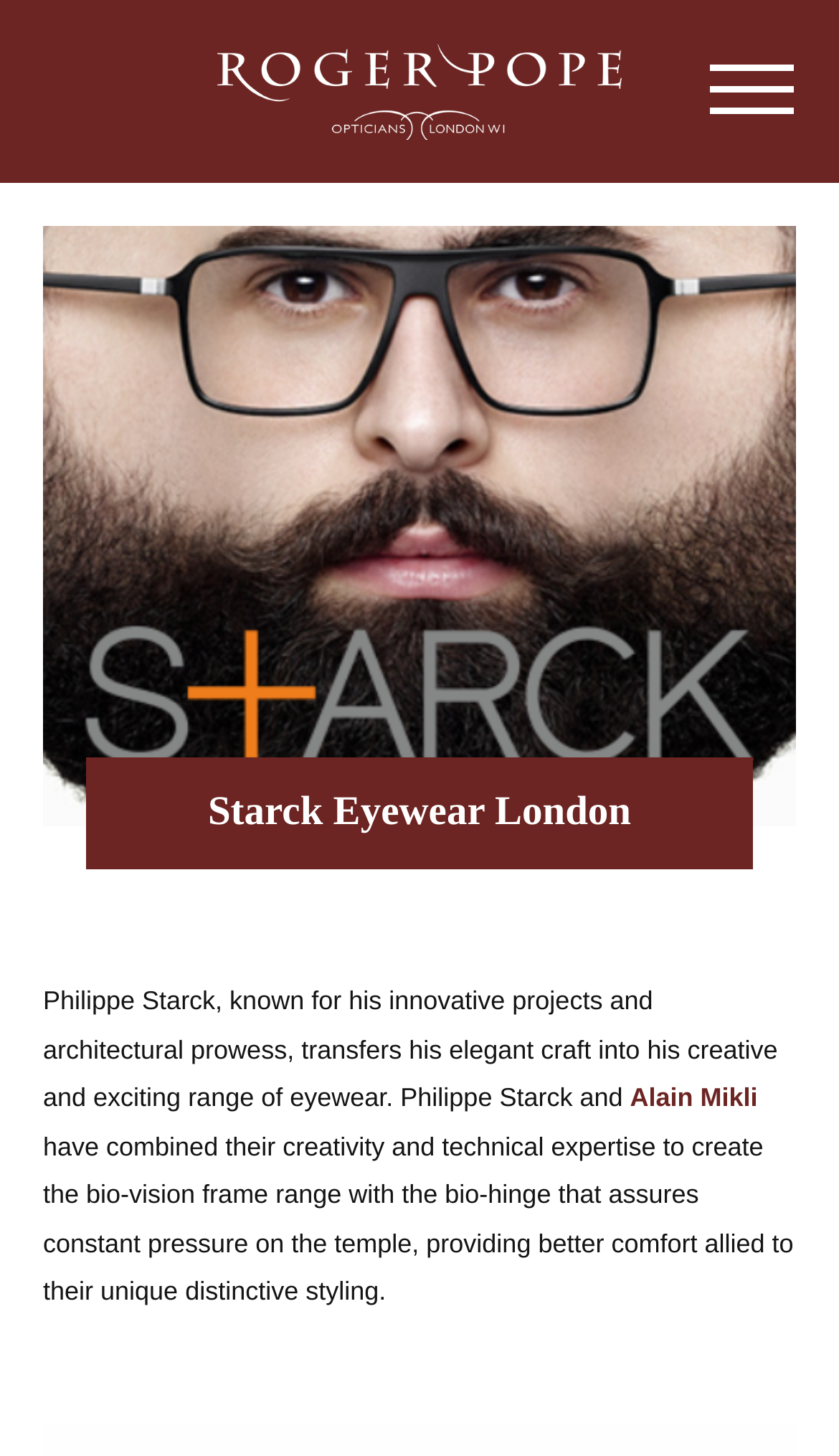Specify the bounding box coordinates of the area to click in order to execute this command: 'Click on the 'HOME' link'. The coordinates should consist of four float numbers ranging from 0 to 1, and should be formatted as [left, top, right, bottom].

[0.43, 0.186, 0.57, 0.214]